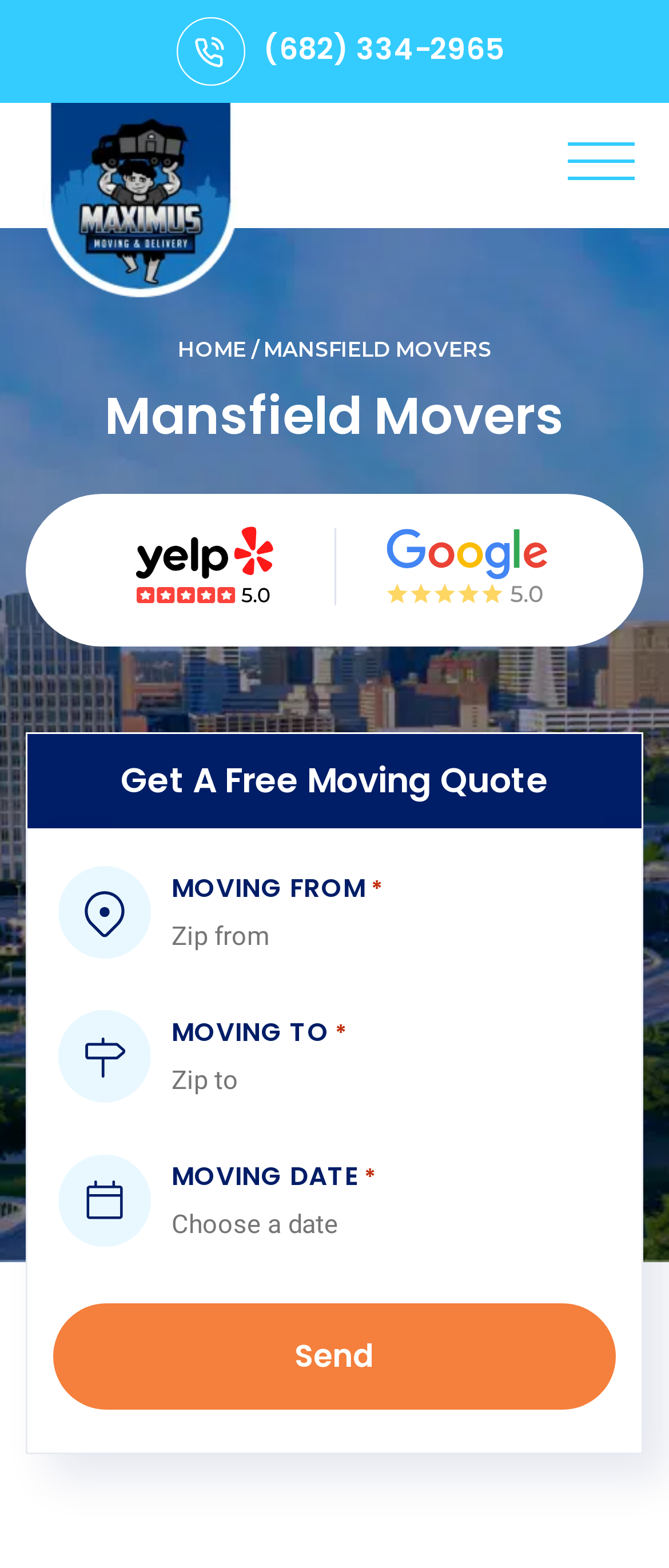What is the purpose of the 'Get A Free Moving Quote' section?
Give a single word or phrase answer based on the content of the image.

To request a moving quote